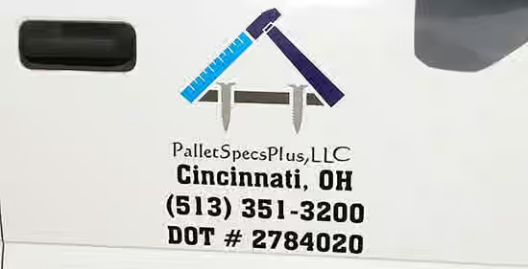Create an exhaustive description of the image.

The image showcases the vibrant and informative vehicle lettering for "PalletSpecsPlus, LLC," prominently displayed on the side of a white truck. The design features a symbolic graphic of a measuring tape and tools, representing the company’s focus on precision and specifications. Below the graphic, the text clearly states the company name, along with its location in Cincinnati, OH. Contact information, including a phone number, is presented in bold for easy visibility. Additionally, a DOT number is included, indicating compliance with transportation regulations. This effective branding captures the essence of the business, emphasizing professionalism and accessibility.